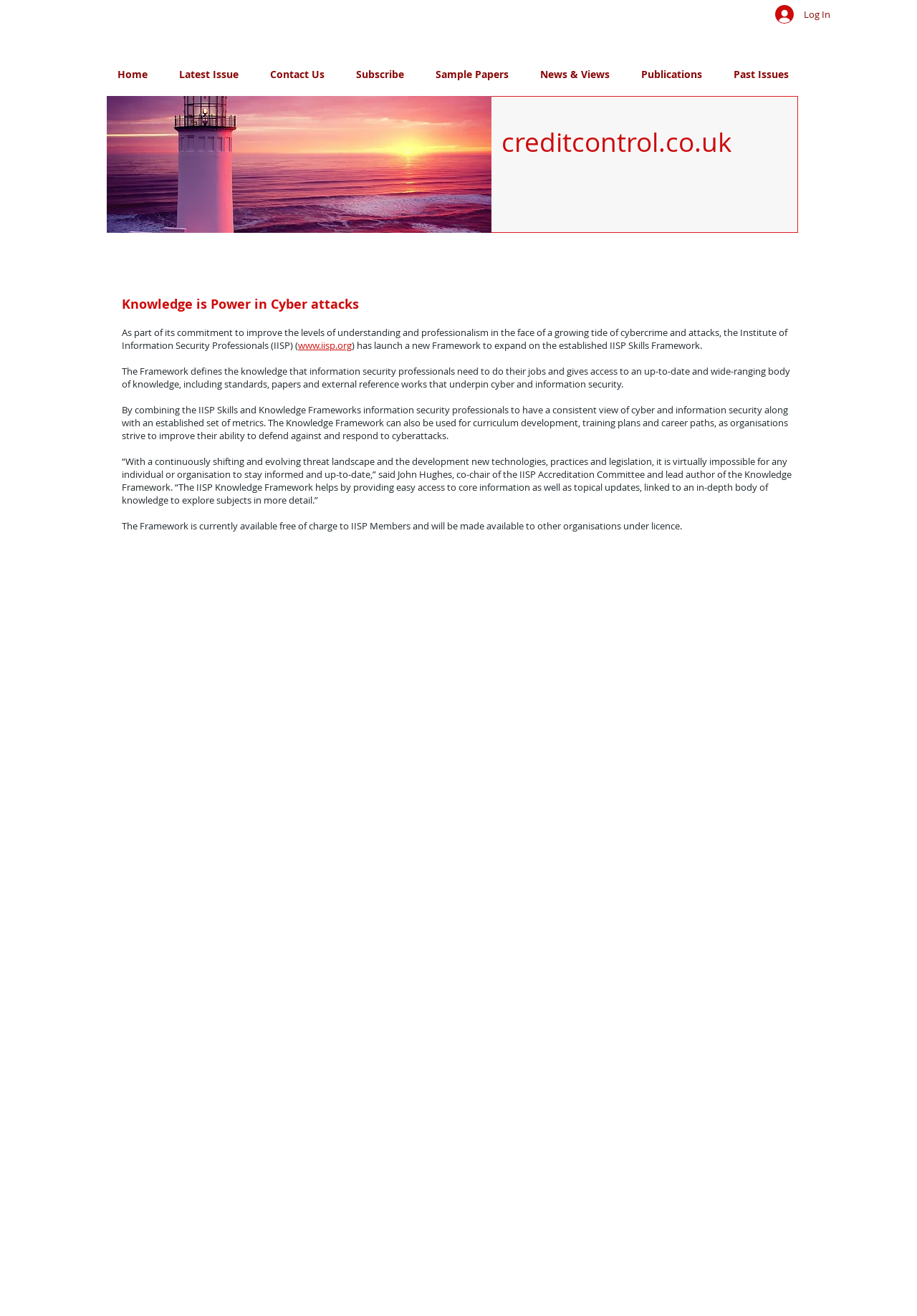Locate the bounding box coordinates of the element that should be clicked to execute the following instruction: "View Eric Weinberger Wife Journey of Success".

None